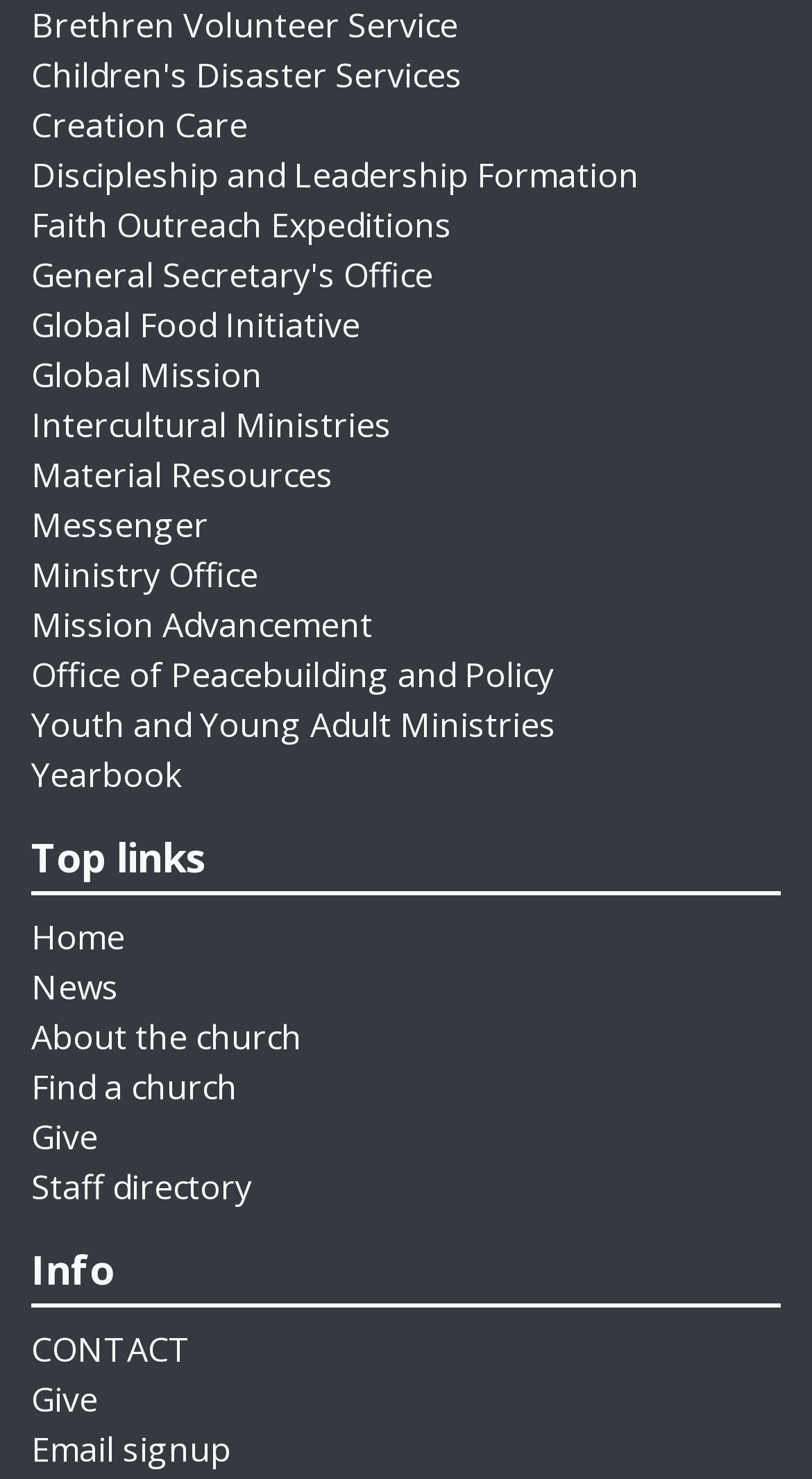Using the element description: "Office of Peacebuilding and Policy", determine the bounding box coordinates for the specified UI element. The coordinates should be four float numbers between 0 and 1, [left, top, right, bottom].

[0.038, 0.441, 0.682, 0.472]